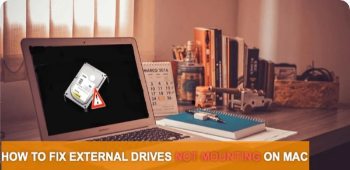What is the purpose of the calendar in the background?
Please look at the screenshot and answer in one word or a short phrase.

To suggest a professional environment